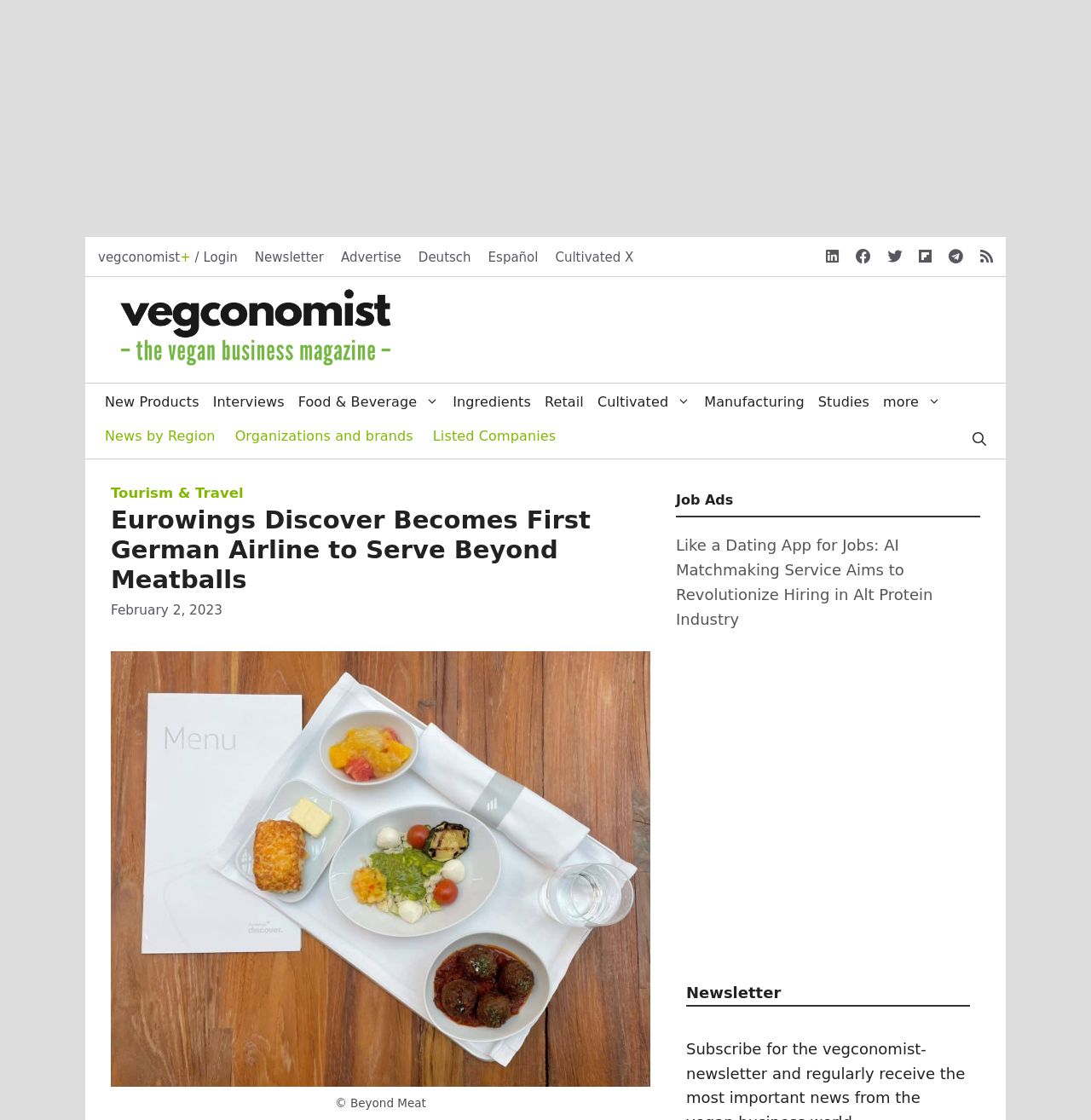Give a full account of the webpage's elements and their arrangement.

The webpage is about Eurowings, a German airline, integrating Beyond Meatballs into its in-flight menu. At the top left, there is a banner with the site's name, "vegconomist – the vegan business magazine". Below the banner, there is a navigation menu with links to various categories such as "New Products", "Interviews", "Food & Beverage", and more.

On the top right, there are several links, including "Login", "Newsletter", "Advertise", and language options. Next to these links, there are social media icons. 

The main content of the webpage is an article about Eurowings becoming the first German airline to serve Beyond Meatballs. The article's title, "Eurowings Discover Becomes First German Airline to Serve Beyond Meatballs", is prominently displayed. Below the title, there is a time stamp indicating the article was published on February 2, 2023. 

To the right of the title, there is an image of Beyond Meatballs on a plate, with a copyright notice from Beyond Meat at the bottom. The article's content is not explicitly described, but it likely discusses the integration of Beyond Meatballs into Eurowings' menu.

Below the article, there is a section with a job advertisement, "Like a Dating App for Jobs: AI Matchmaking Service Aims to Revolutionize Hiring in Alt Protein Industry". Further down, there is a newsletter section with a heading "Newsletter".